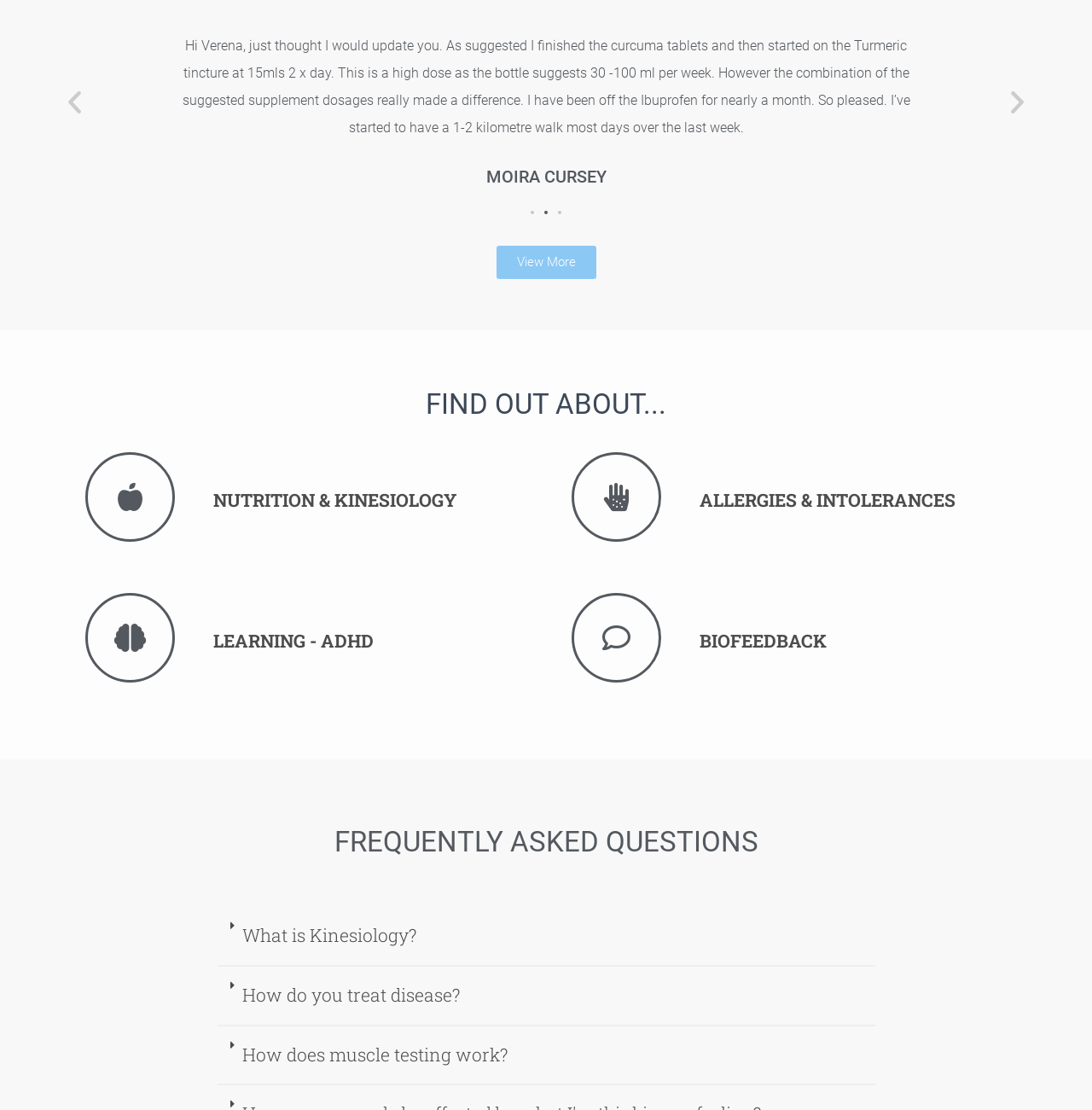Identify the bounding box for the described UI element: "View More".

[0.454, 0.221, 0.546, 0.251]